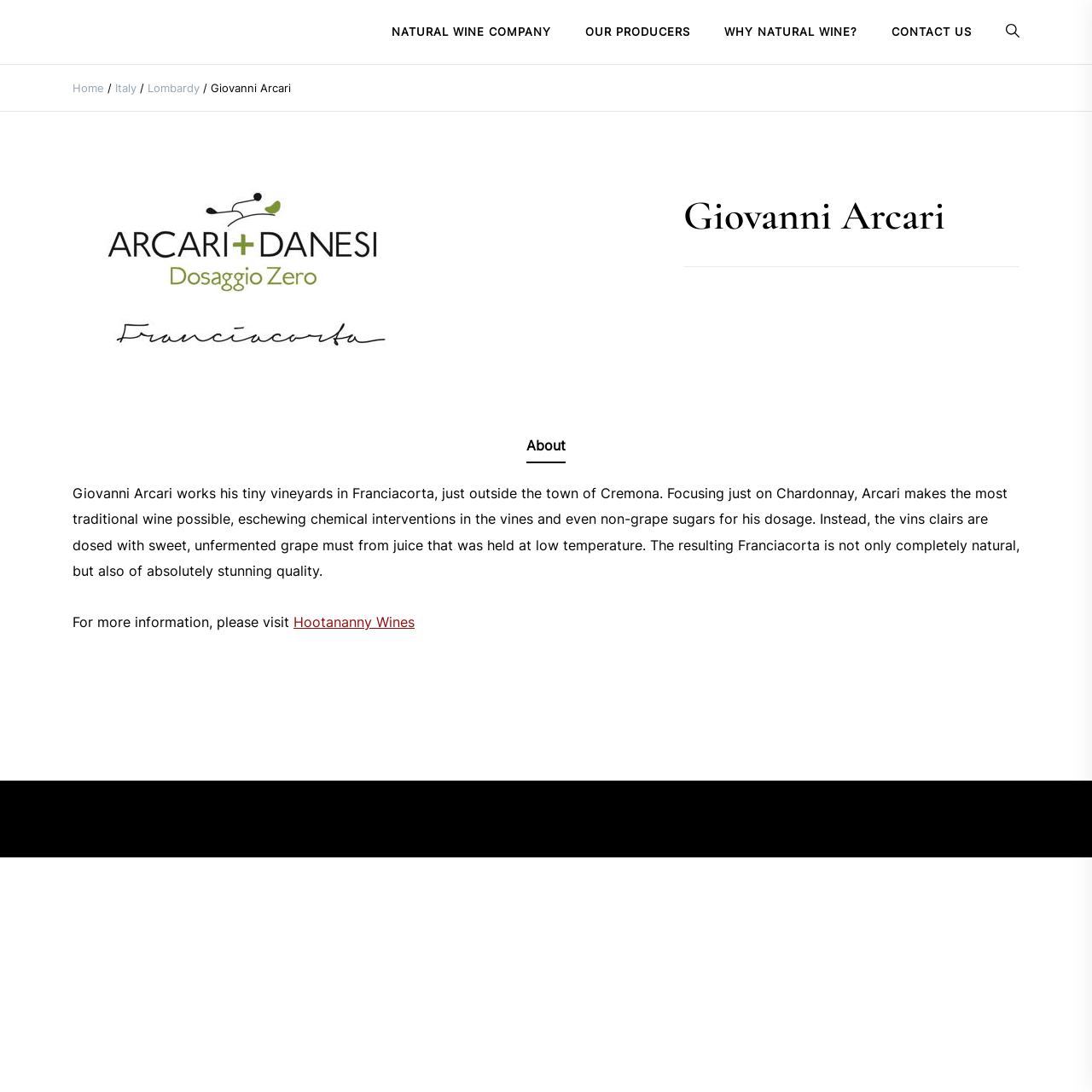Please indicate the bounding box coordinates for the clickable area to complete the following task: "Learn about Giovanni Arcari". The coordinates should be specified as four float numbers between 0 and 1, i.e., [left, top, right, bottom].

[0.626, 0.177, 0.934, 0.22]